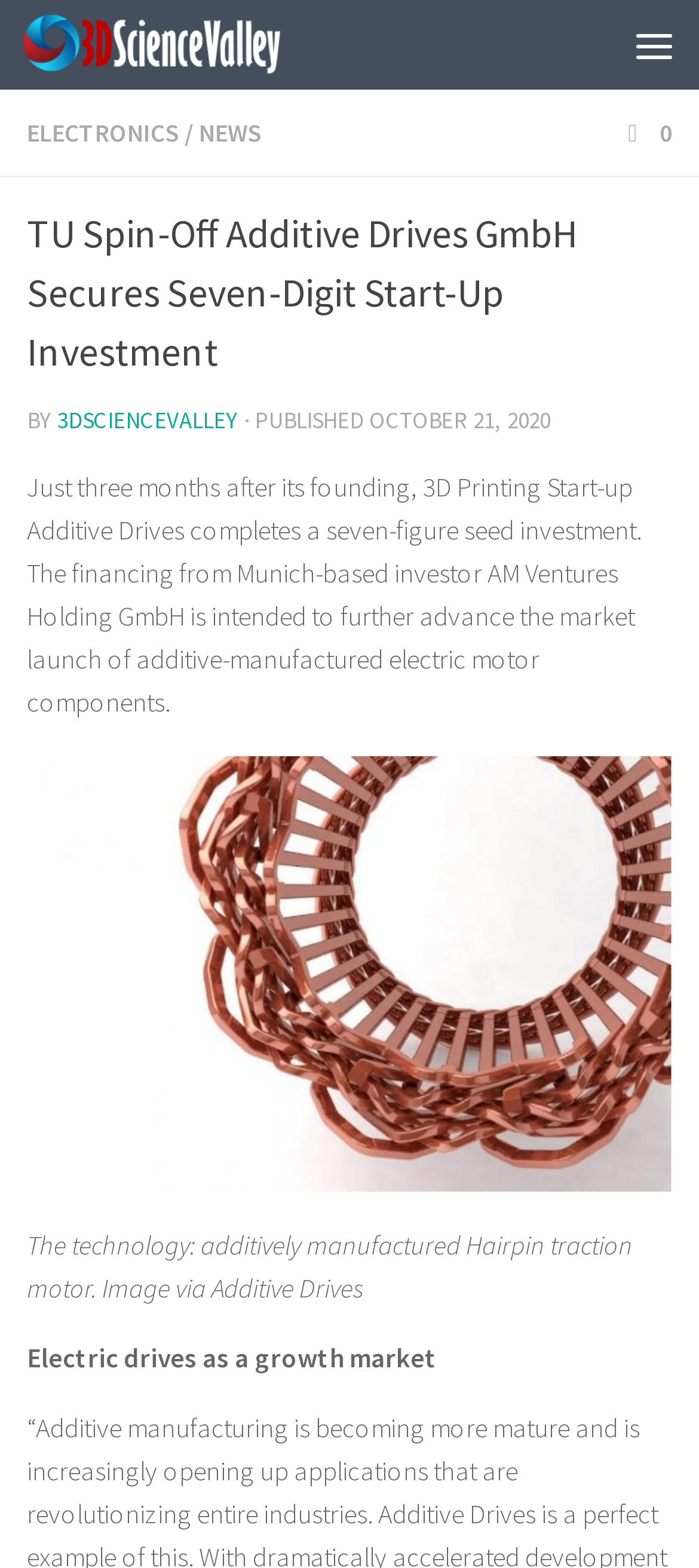Please respond to the question using a single word or phrase:
Who is the investor of Additive Drives?

AM Ventures Holding GmbH